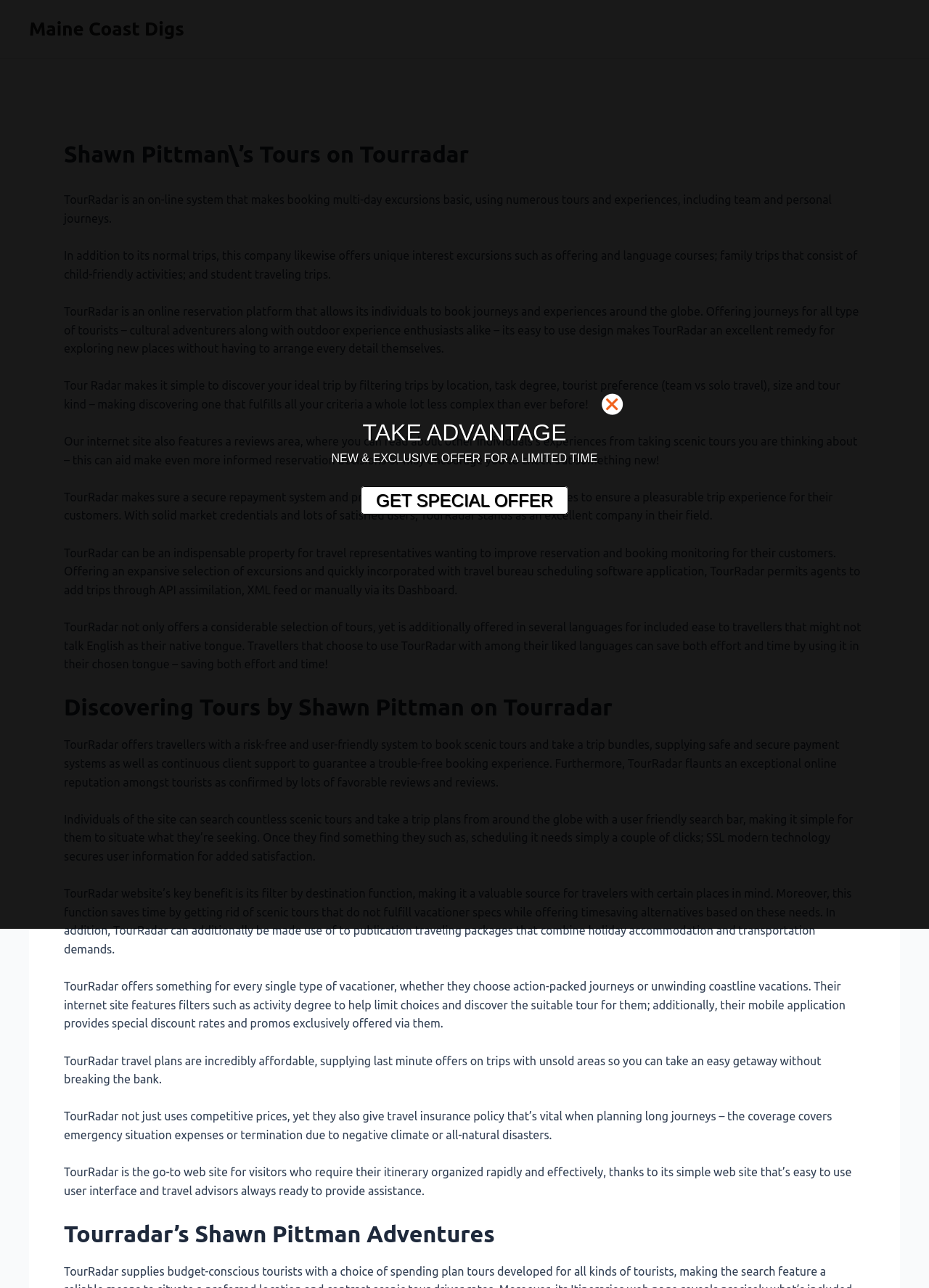Please examine the image and answer the question with a detailed explanation:
What is the benefit of using TourRadar for travel agents?

According to the webpage, TourRadar can be an indispensable asset for travel agents wanting to improve booking and booking monitoring for their customers. This information can be found in the static text that describes the benefits of using TourRadar for travel agents.